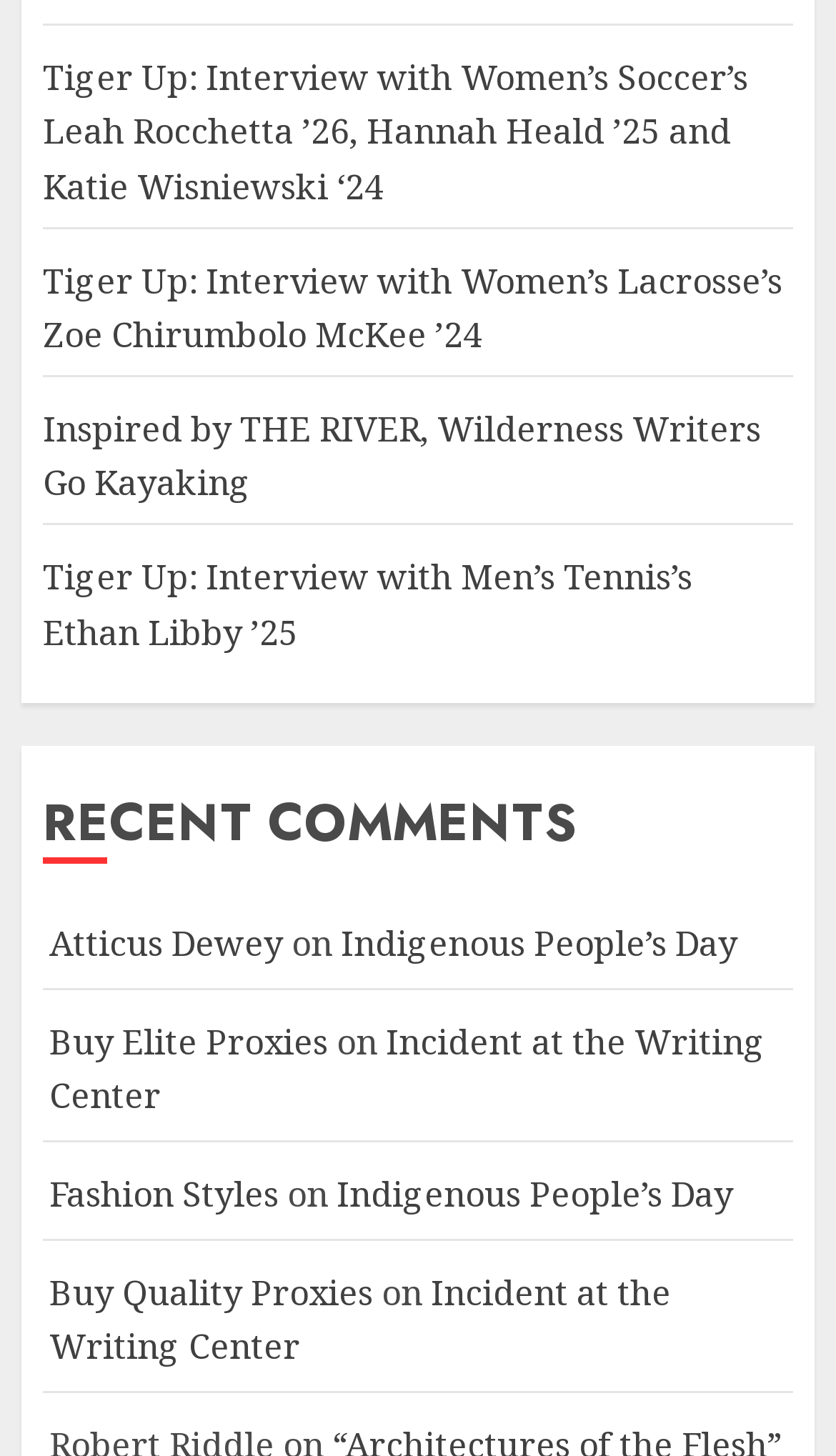Highlight the bounding box coordinates of the element that should be clicked to carry out the following instruction: "View recent comments". The coordinates must be given as four float numbers ranging from 0 to 1, i.e., [left, top, right, bottom].

[0.051, 0.542, 0.949, 0.594]